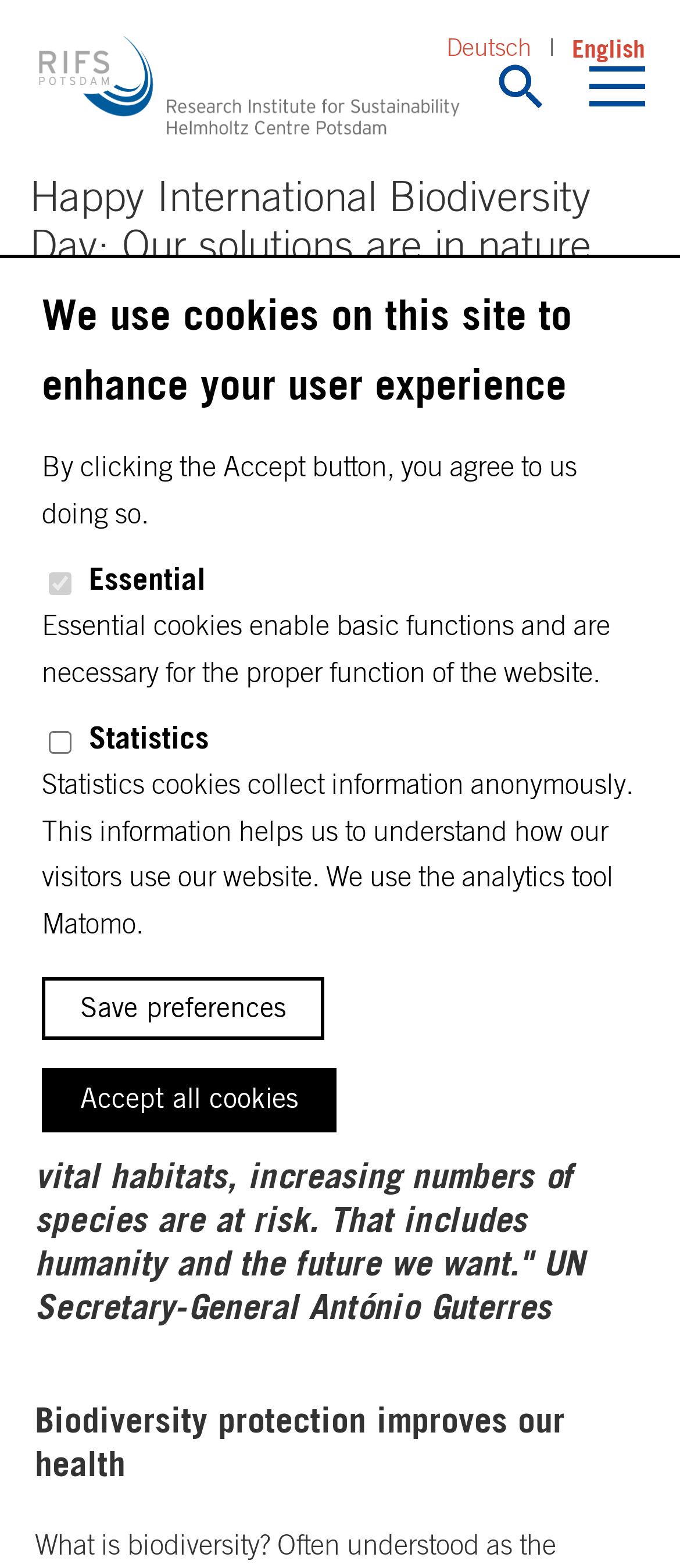Please provide the bounding box coordinates for the element that needs to be clicked to perform the following instruction: "Switch to English". The coordinates should be given as four float numbers between 0 and 1, i.e., [left, top, right, bottom].

[0.815, 0.013, 0.949, 0.051]